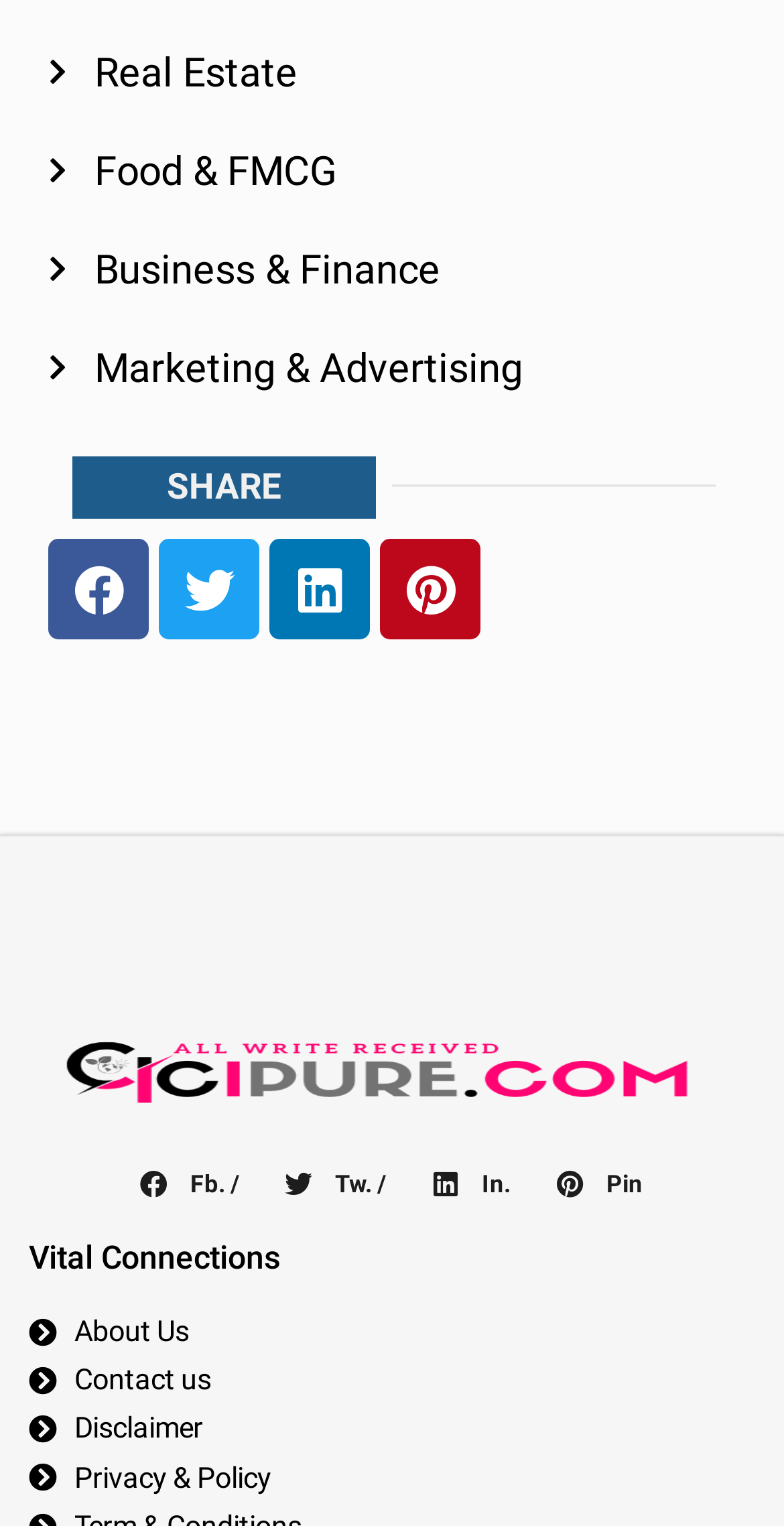Please specify the bounding box coordinates of the area that should be clicked to accomplish the following instruction: "Go to About Us". The coordinates should consist of four float numbers between 0 and 1, i.e., [left, top, right, bottom].

[0.037, 0.862, 0.963, 0.884]